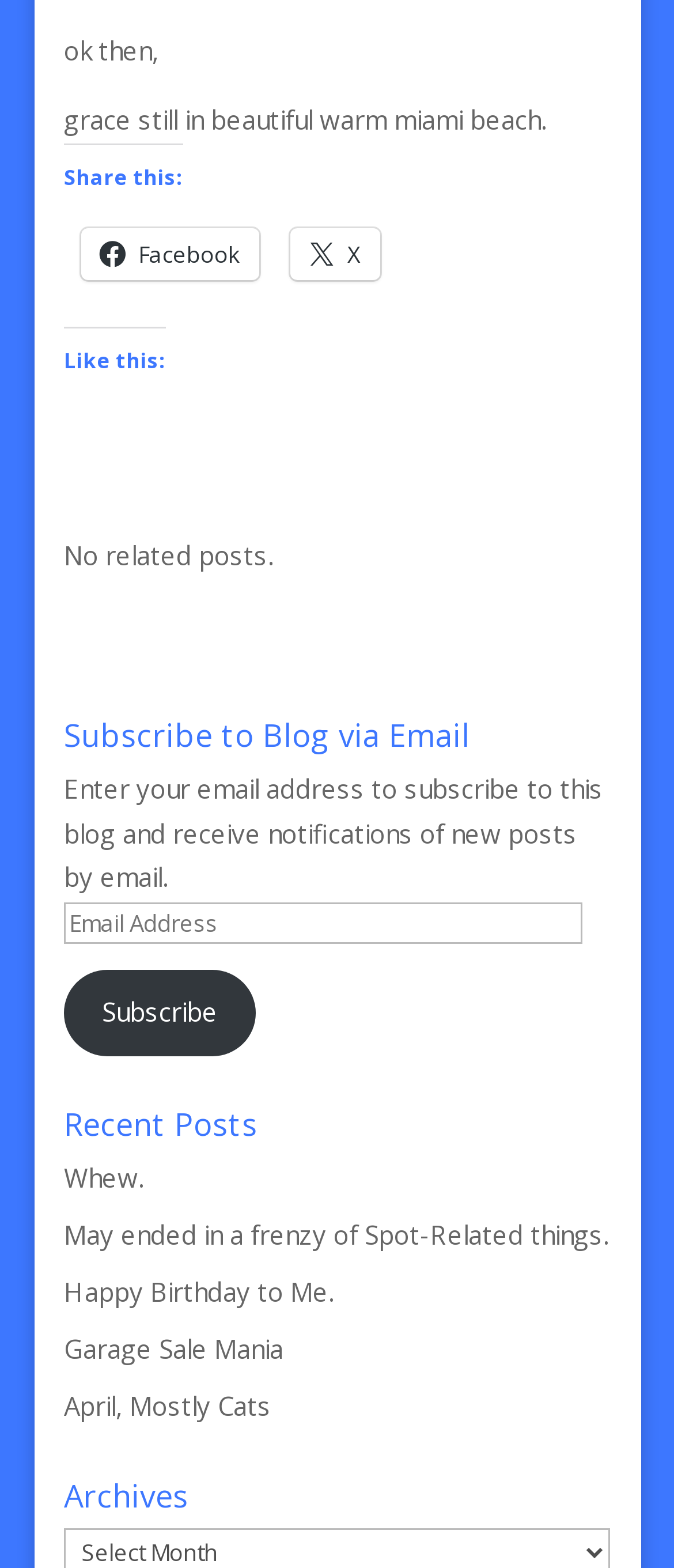Predict the bounding box for the UI component with the following description: "Garage Sale Mania".

[0.095, 0.849, 0.421, 0.871]